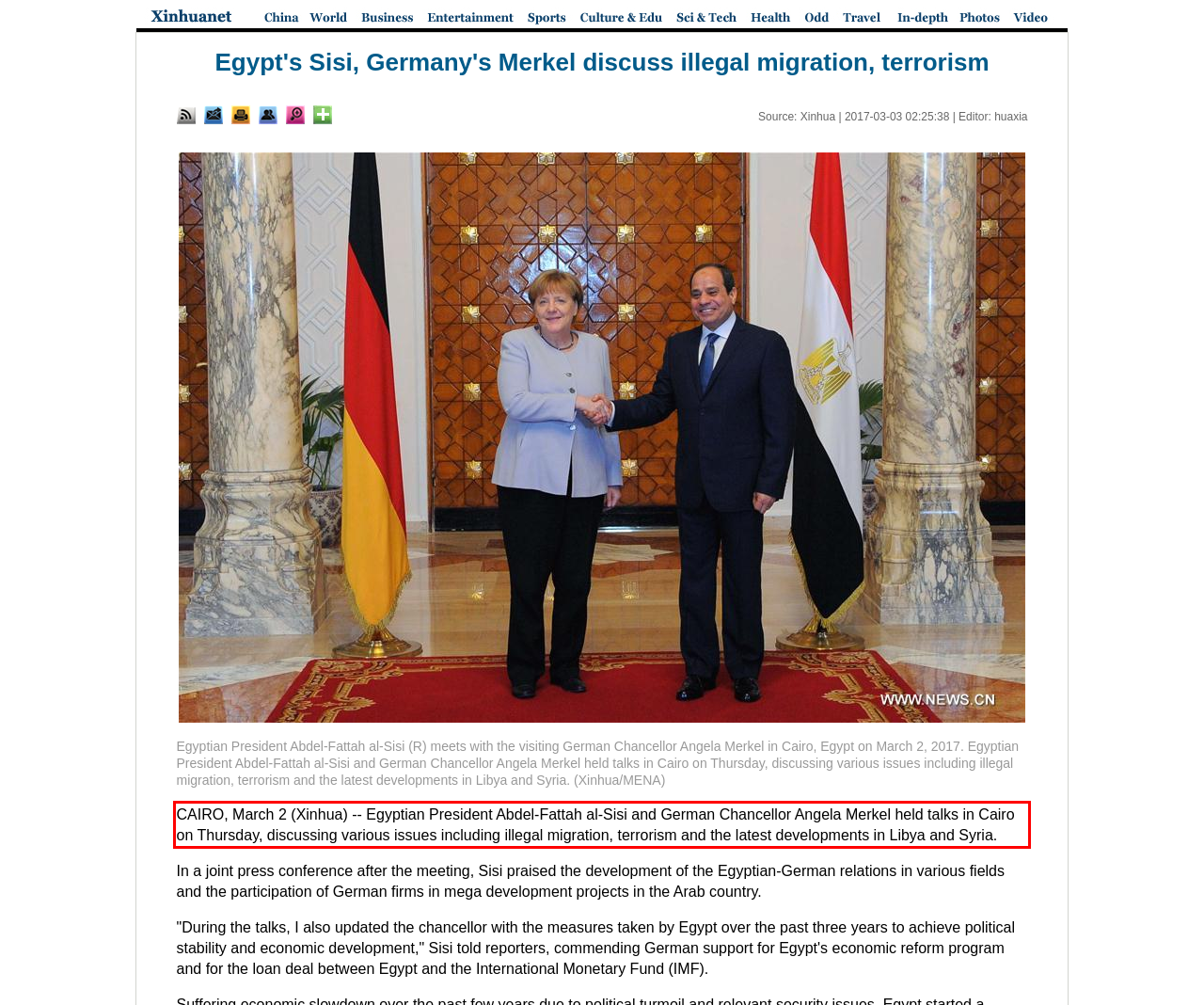Identify the red bounding box in the webpage screenshot and perform OCR to generate the text content enclosed.

CAIRO, March 2 (Xinhua) -- Egyptian President Abdel-Fattah al-Sisi and German Chancellor Angela Merkel held talks in Cairo on Thursday, discussing various issues including illegal migration, terrorism and the latest developments in Libya and Syria.